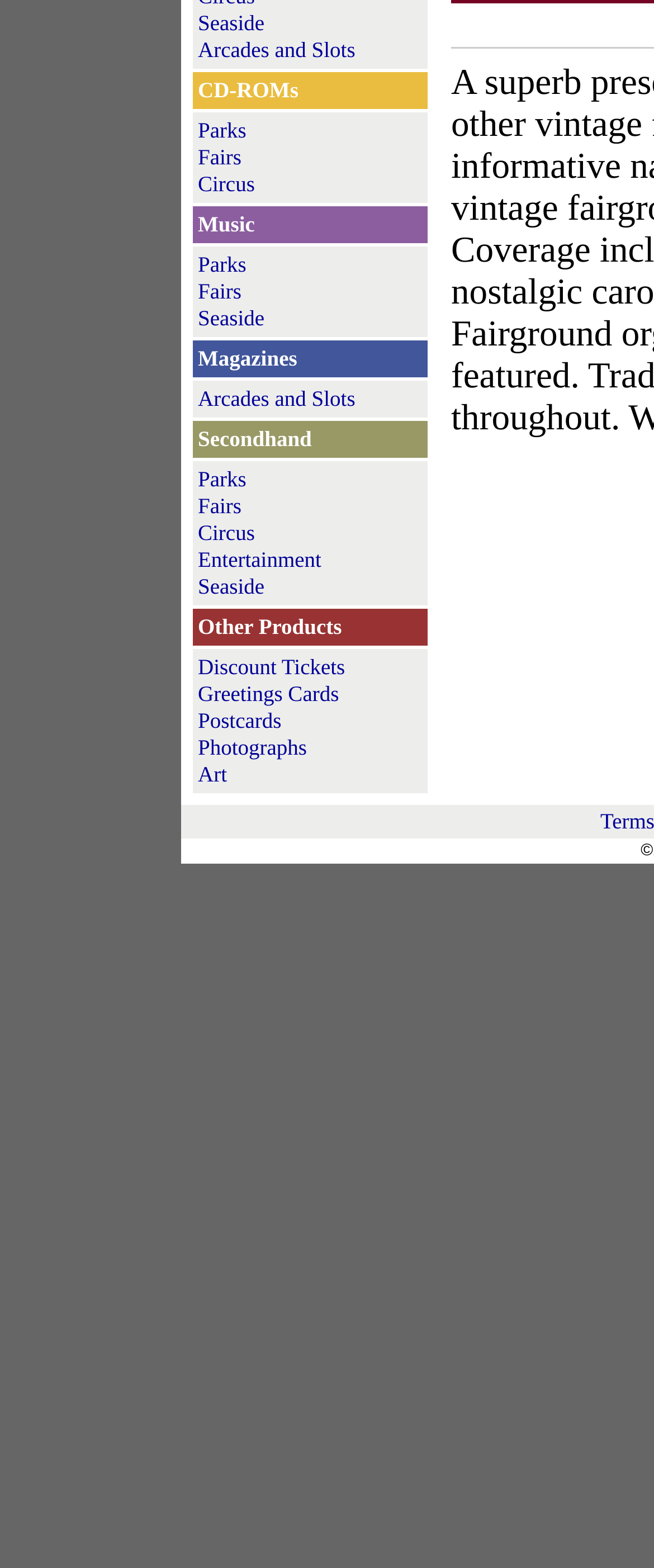Locate the UI element described as follows: "Music". Return the bounding box coordinates as four float numbers between 0 and 1 in the order [left, top, right, bottom].

[0.303, 0.135, 0.39, 0.151]